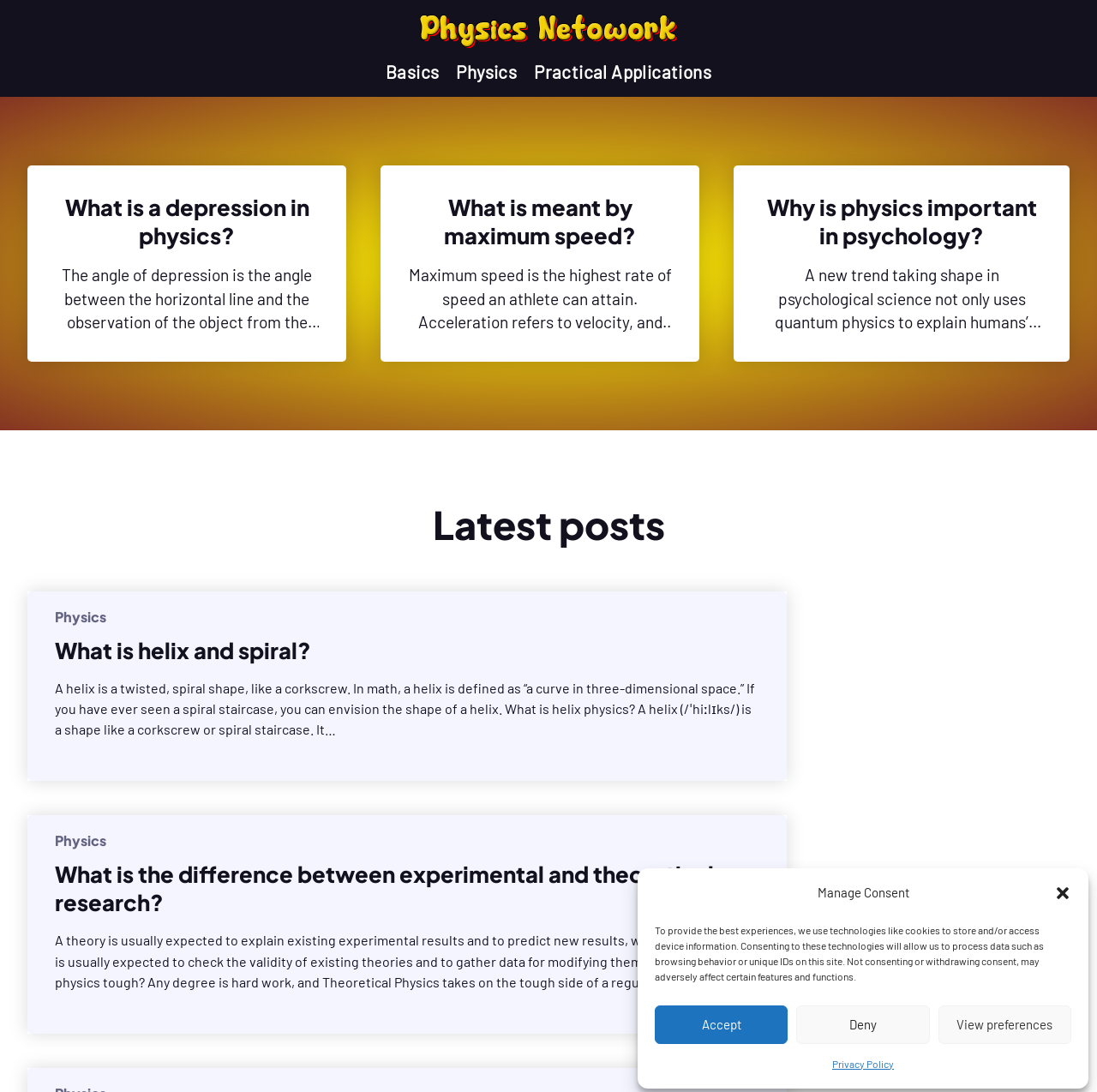Utilize the details in the image to give a detailed response to the question: What is the purpose of experimental research?

I found a section on the webpage that compares experimental and theoretical research. Experimental research is expected to check the validity of existing theories and gather data for modifying them.